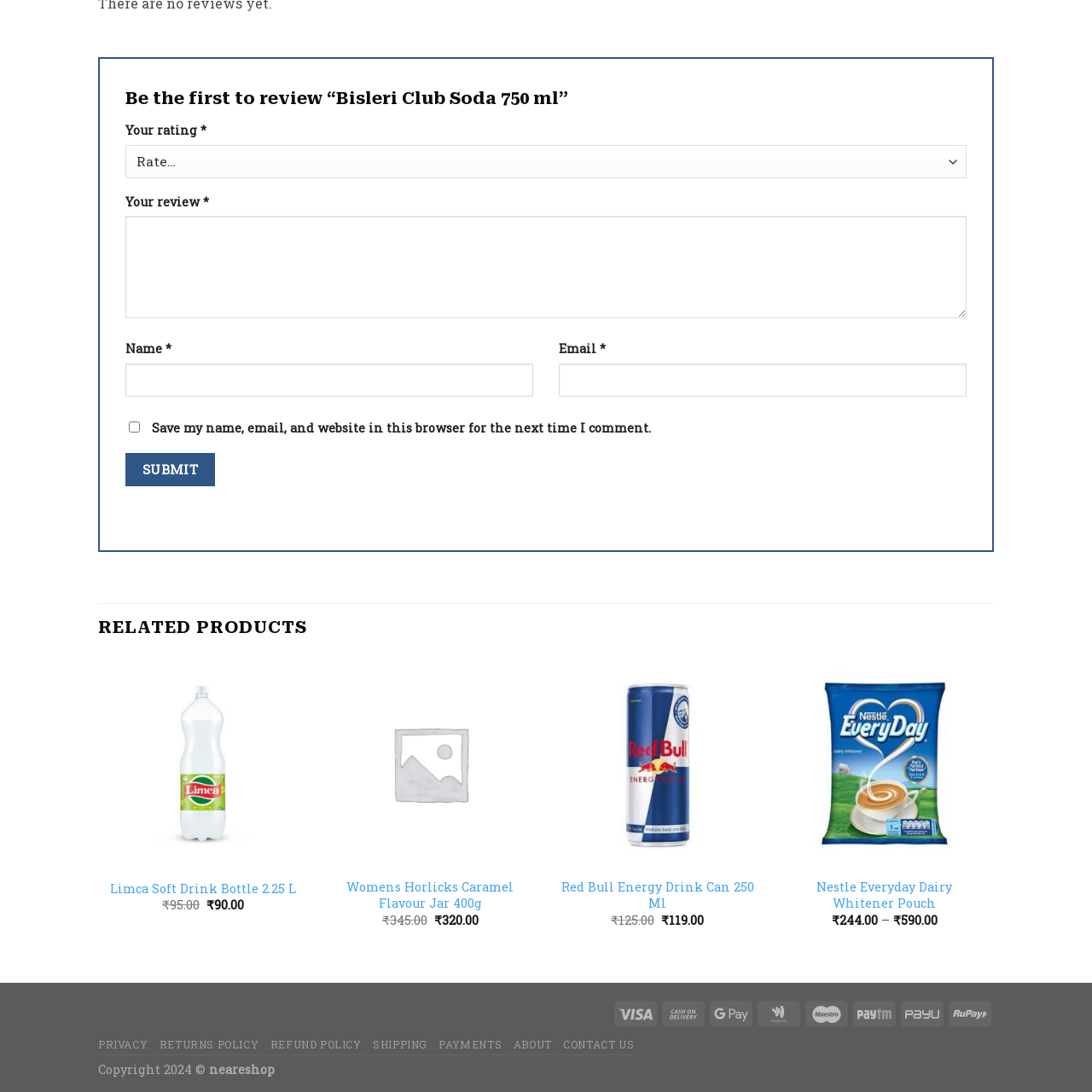Focus your attention on the image enclosed by the red boundary and provide a thorough answer to the question that follows, based on the image details: What options are available alongside the Limca bottle?

Alongside the Limca bottle, there are options to add the product to the cart, which enhances user convenience and prompts potential purchases.